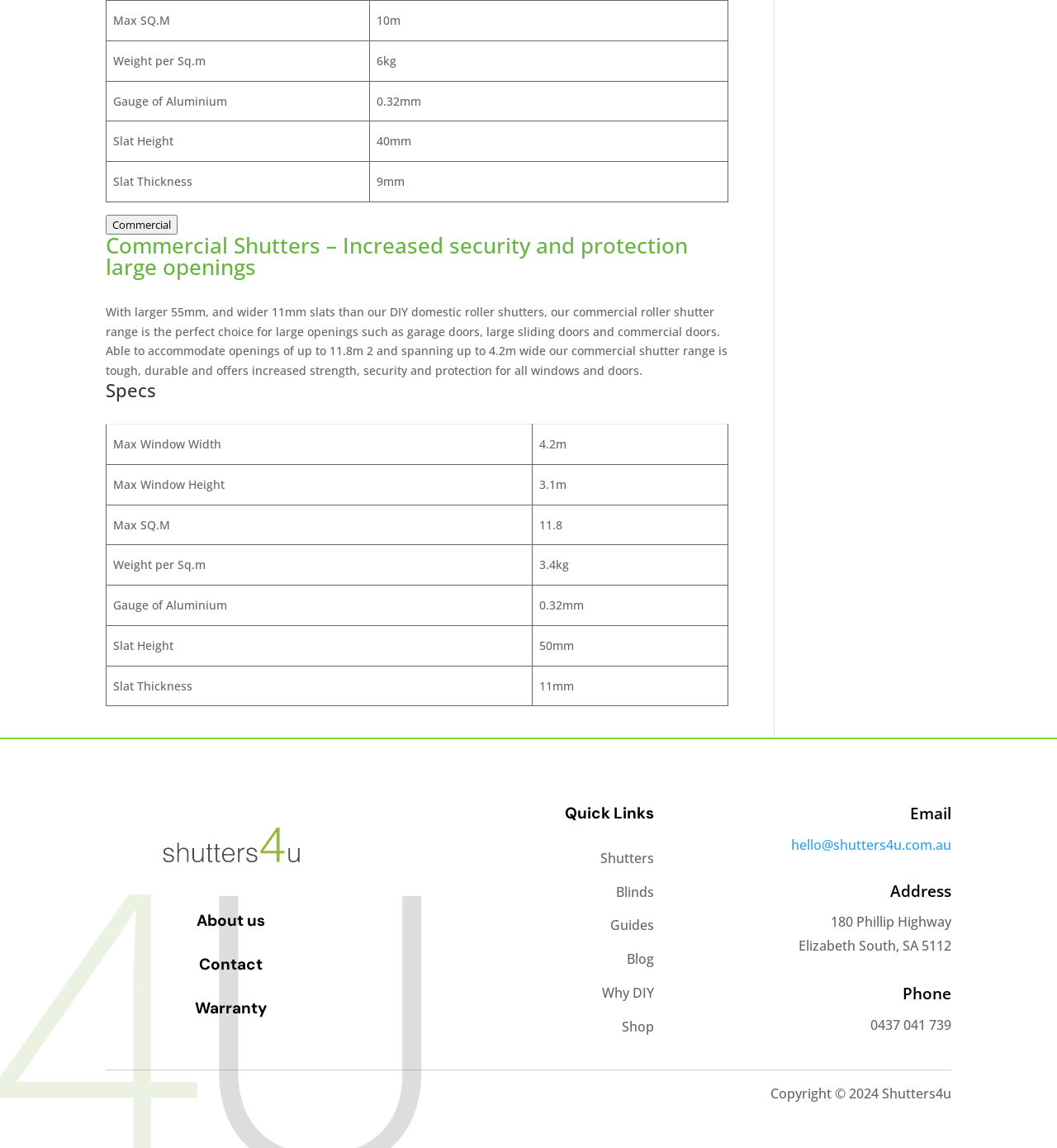Please locate the clickable area by providing the bounding box coordinates to follow this instruction: "View the table of specs".

[0.1, 0.369, 0.689, 0.615]